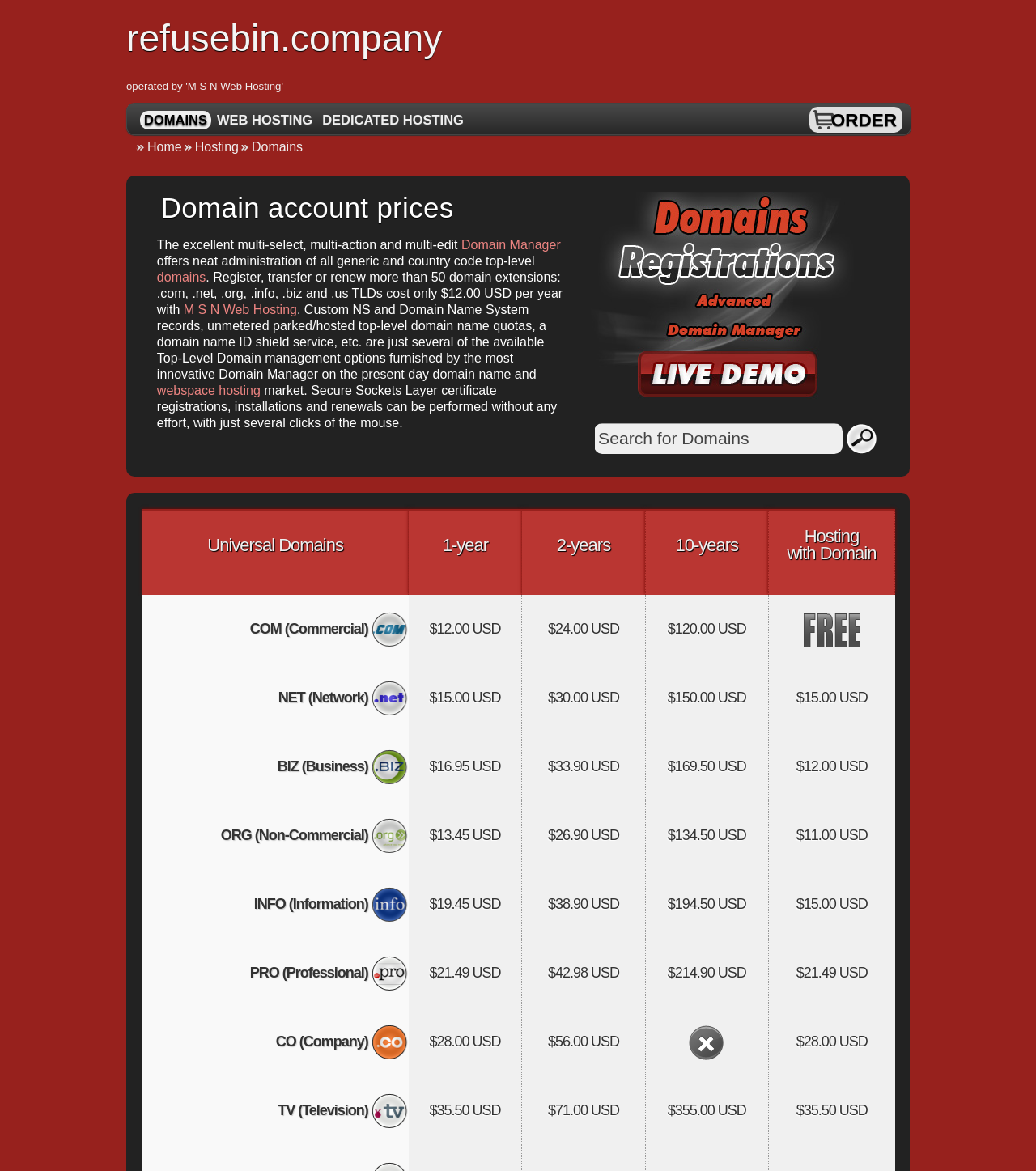Please identify the coordinates of the bounding box for the clickable region that will accomplish this instruction: "Search for domains".

[0.574, 0.361, 0.813, 0.387]